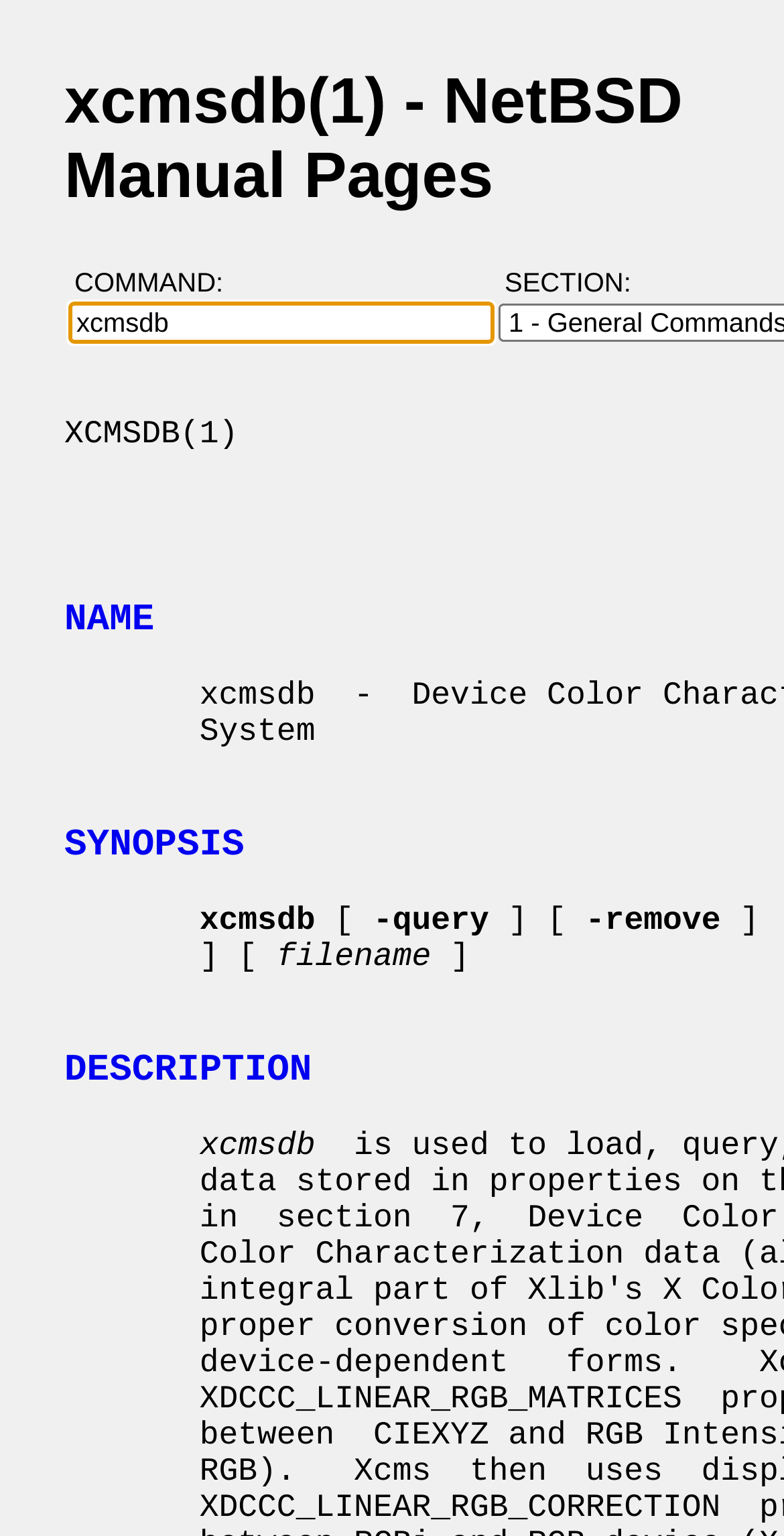Based on the image, please elaborate on the answer to the following question:
How many options are available for the xcmsdb command?

The options for the xcmsdb command can be found in the StaticText elements, which are children of the Root Element. There are two options mentioned: '-query' and '-remove'.